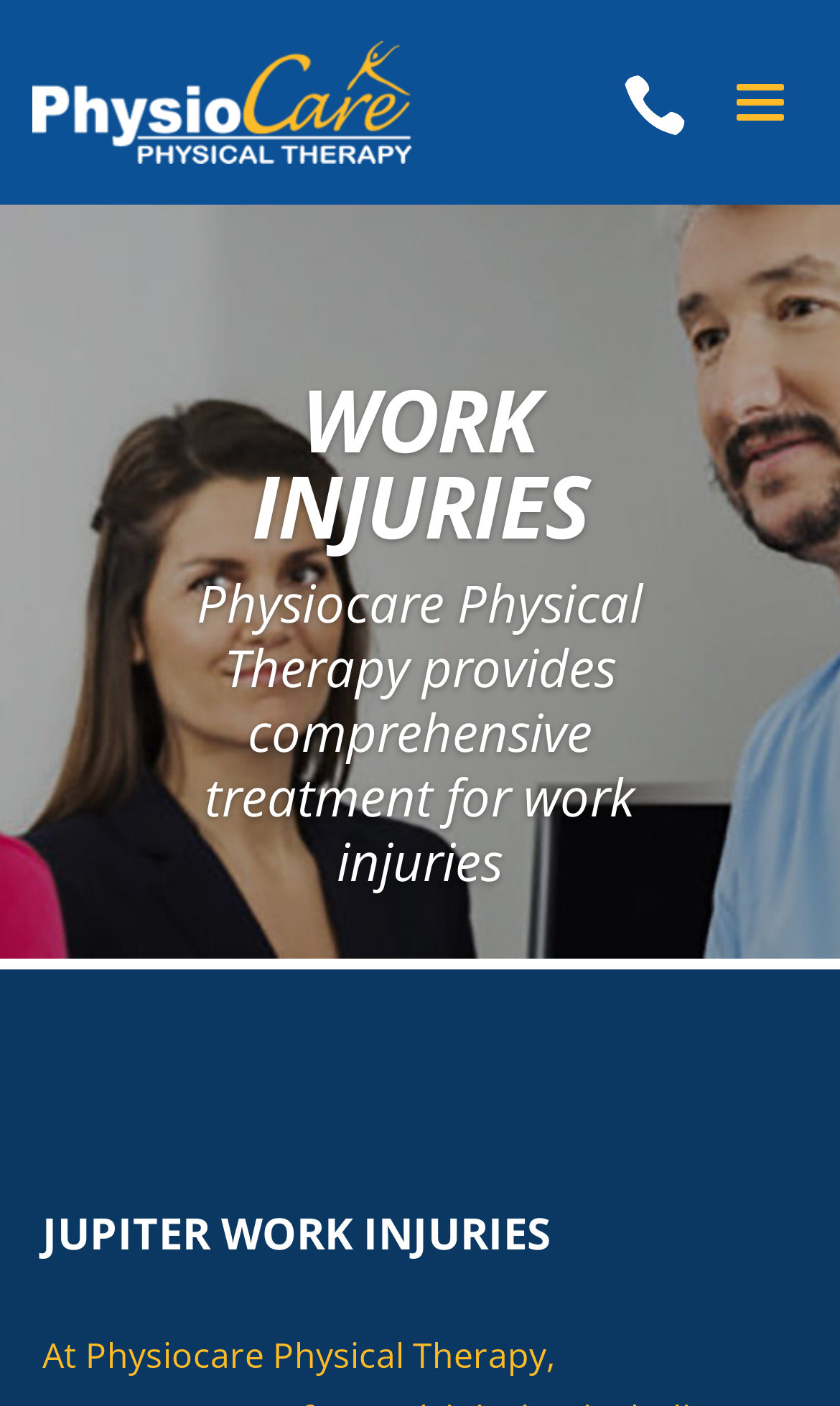Predict the bounding box coordinates for the UI element described as: "Toggle navigation". The coordinates should be four float numbers between 0 and 1, presented as [left, top, right, bottom].

[0.849, 0.044, 0.962, 0.101]